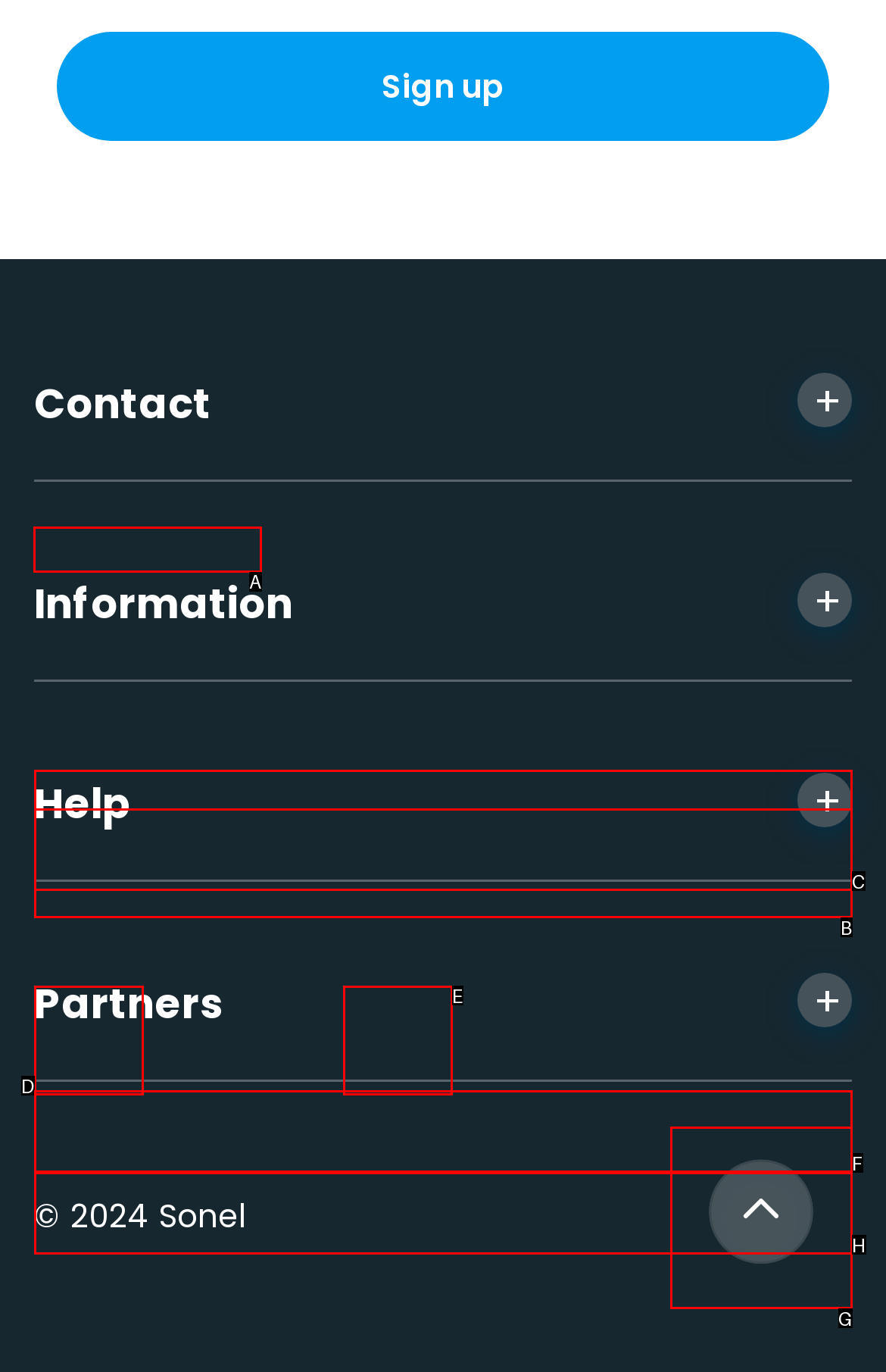Point out the HTML element I should click to achieve the following task: Contact us through phone number Provide the letter of the selected option from the choices.

A